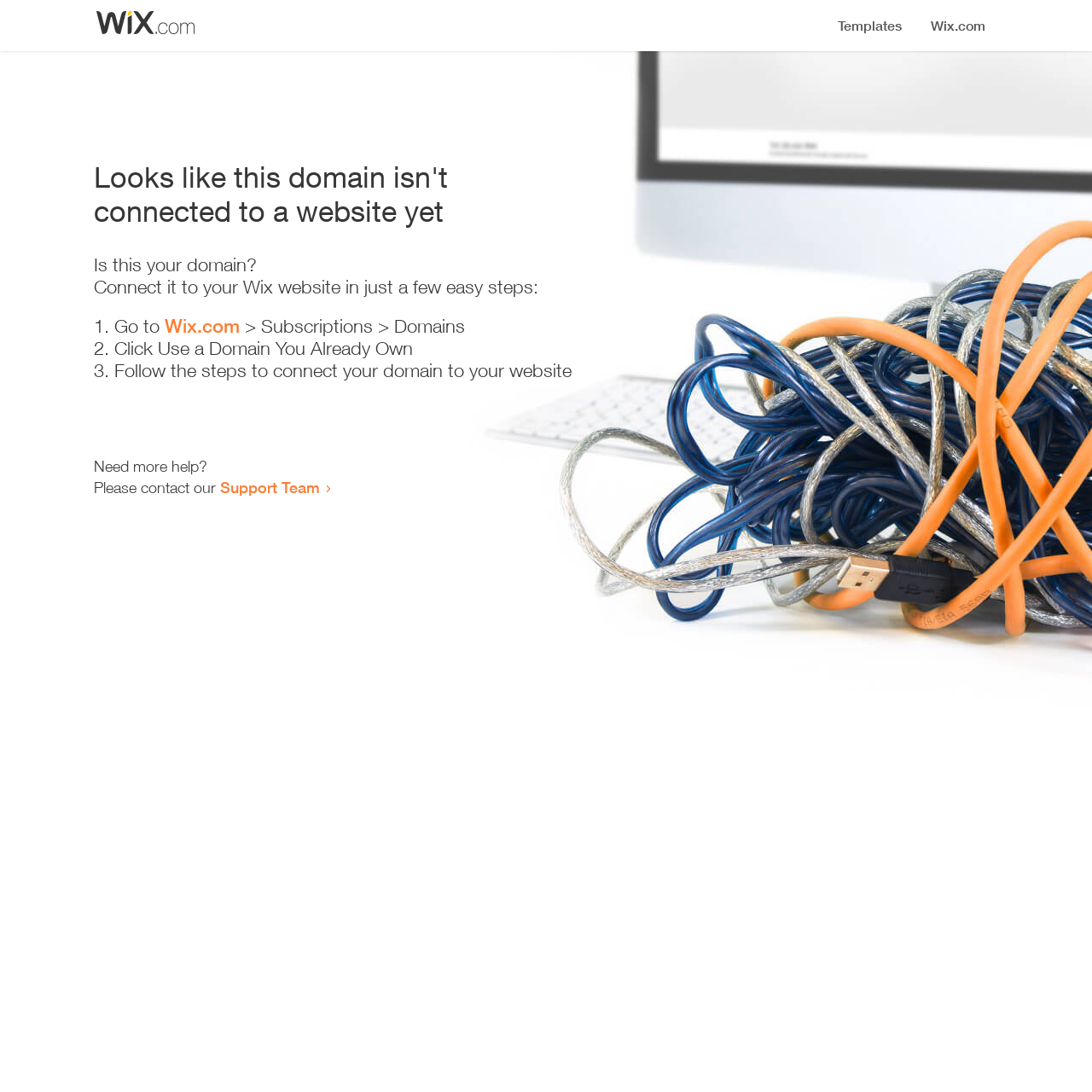Generate a comprehensive description of the contents of the webpage.

The webpage appears to be an error page, indicating that a domain is not connected to a website yet. At the top, there is a small image, likely a logo or icon. Below the image, a prominent heading reads "Looks like this domain isn't connected to a website yet". 

Underneath the heading, a series of instructions are provided to connect the domain to a Wix website. The instructions are divided into three steps, each marked with a numbered list marker (1., 2., and 3.). The first step involves going to Wix.com, specifically the Subscriptions > Domains section. The second step is to click "Use a Domain You Already Own", and the third step is to follow the instructions to connect the domain to the website.

At the bottom of the page, there is a section offering additional help, with a message "Need more help?" followed by an invitation to contact the Support Team, which is a clickable link.